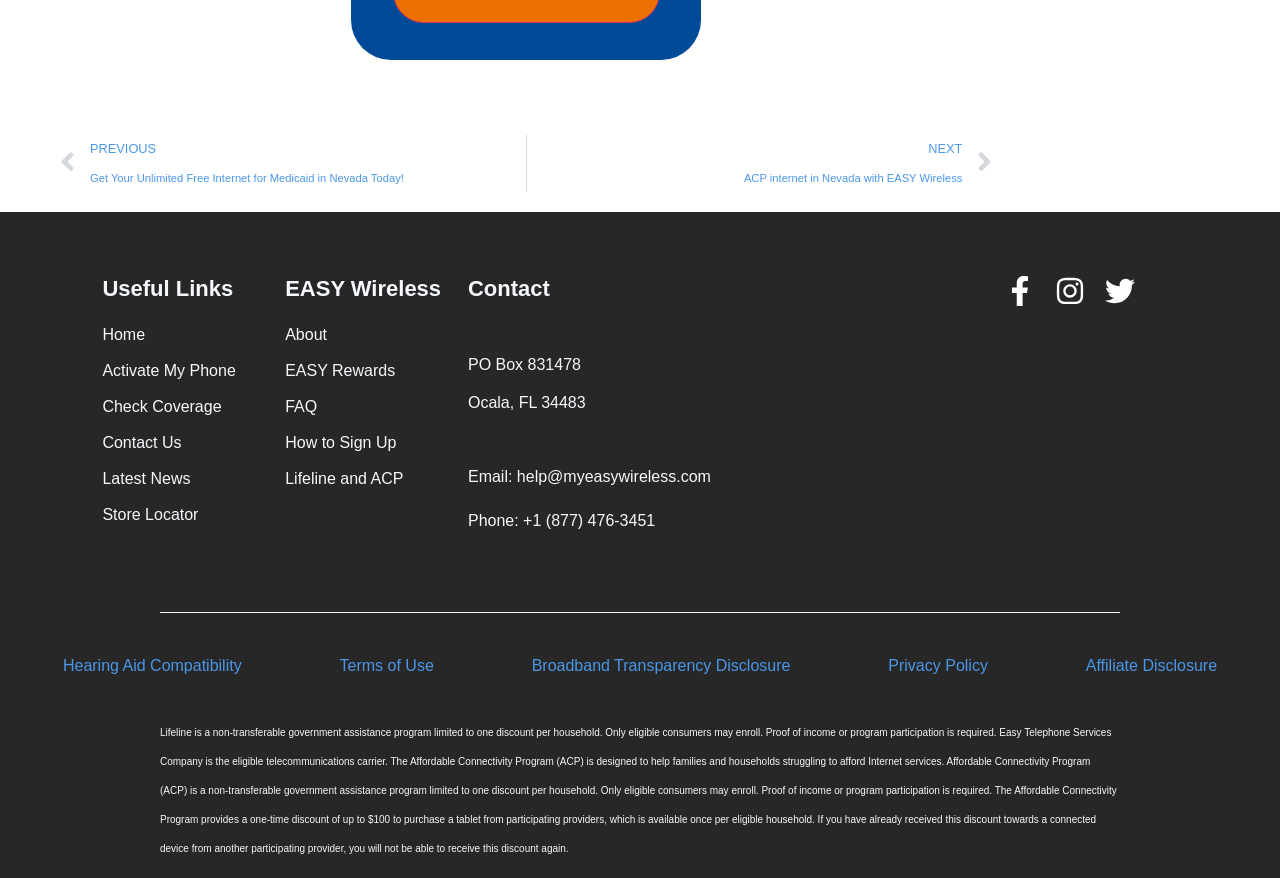Please find and report the bounding box coordinates of the element to click in order to perform the following action: "Email to 'help@myeasywireless.com'". The coordinates should be expressed as four float numbers between 0 and 1, in the format [left, top, right, bottom].

[0.366, 0.53, 0.584, 0.557]